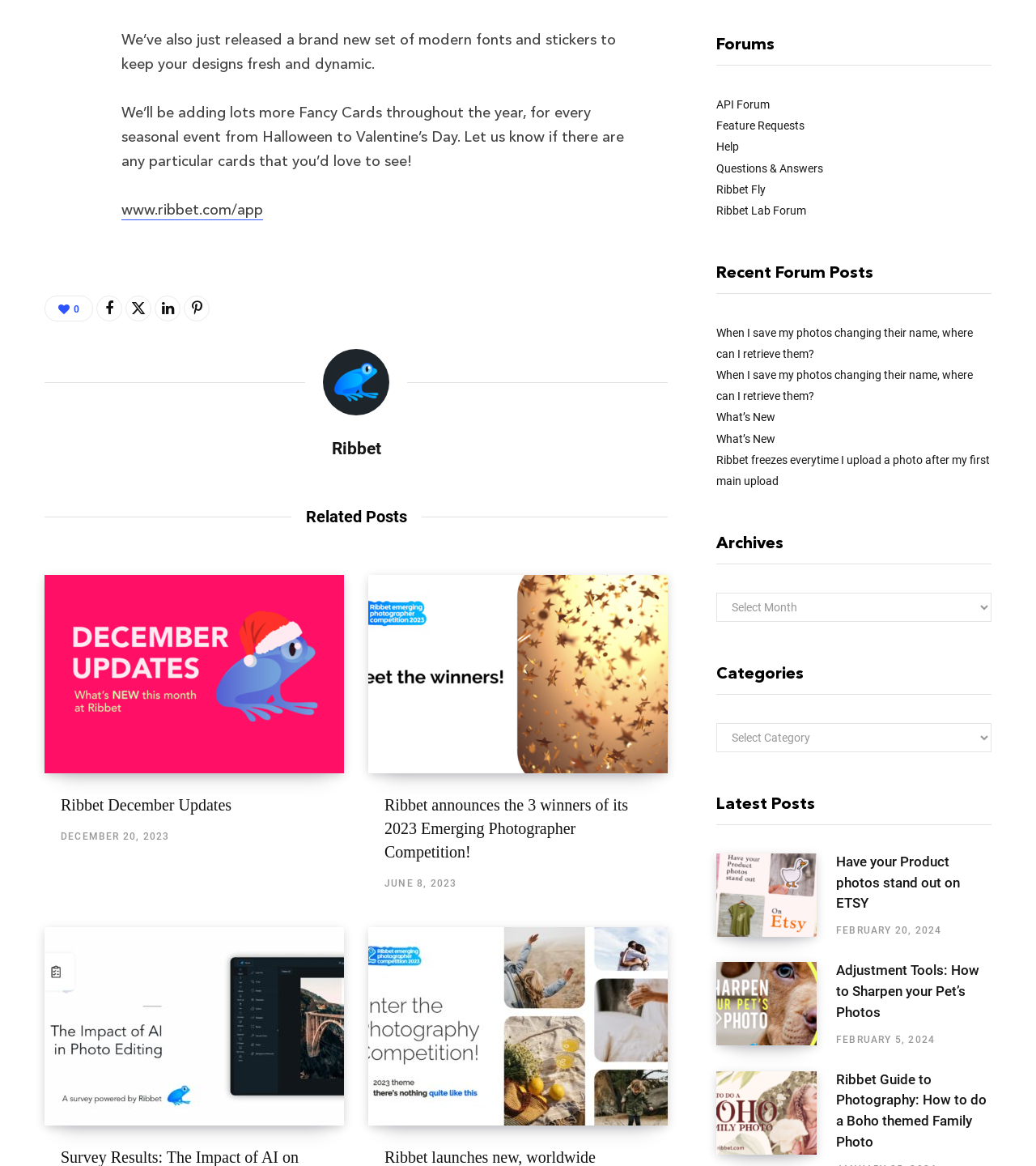Identify the bounding box coordinates for the UI element described as follows: Ribbet Fly. Use the format (top-left x, top-left y, bottom-right x, bottom-right y) and ensure all values are floating point numbers between 0 and 1.

[0.691, 0.157, 0.739, 0.168]